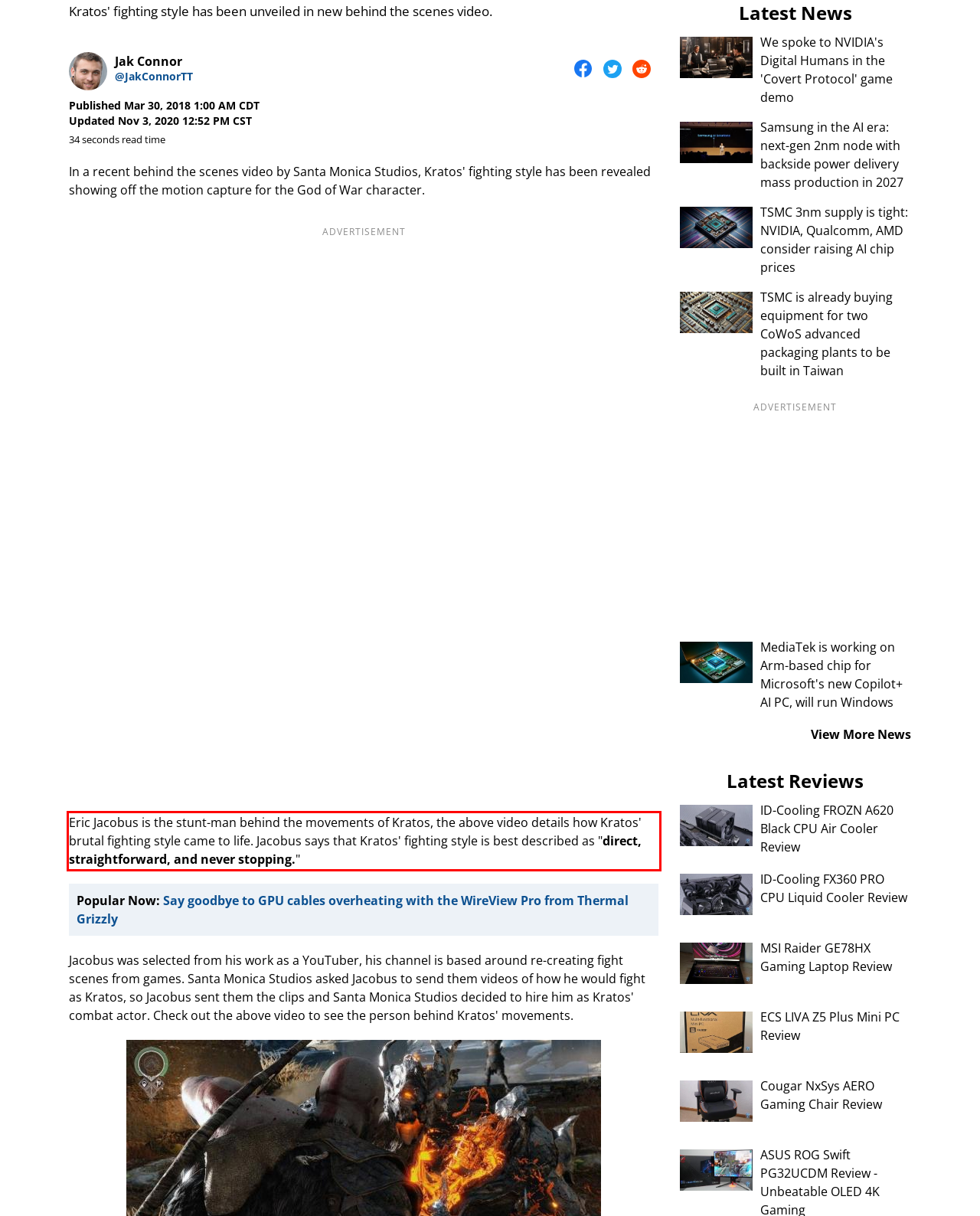Please identify the text within the red rectangular bounding box in the provided webpage screenshot.

Eric Jacobus is the stunt-man behind the movements of Kratos, the above video details how Kratos' brutal fighting style came to life. Jacobus says that Kratos' fighting style is best described as "direct, straightforward, and never stopping."